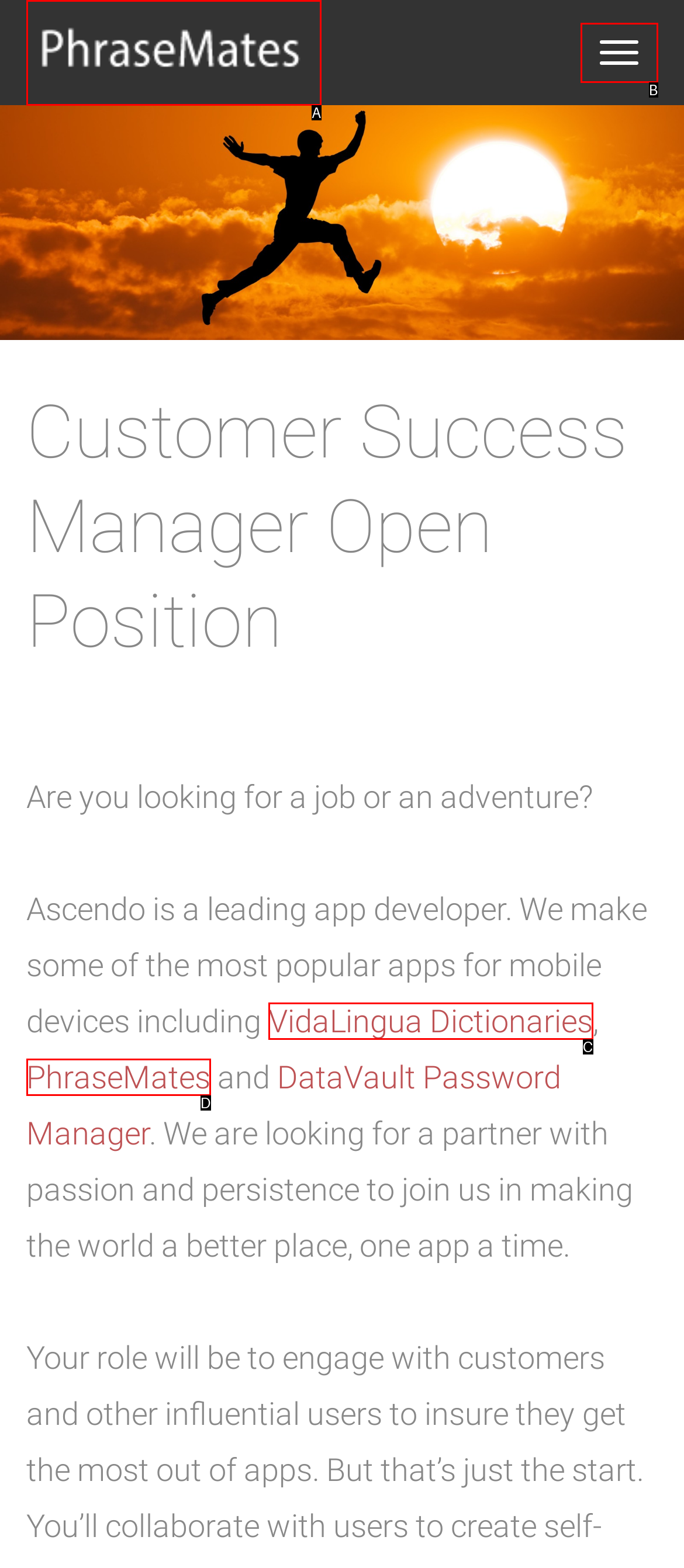Identify the matching UI element based on the description: VidaLingua Dictionaries
Reply with the letter from the available choices.

C